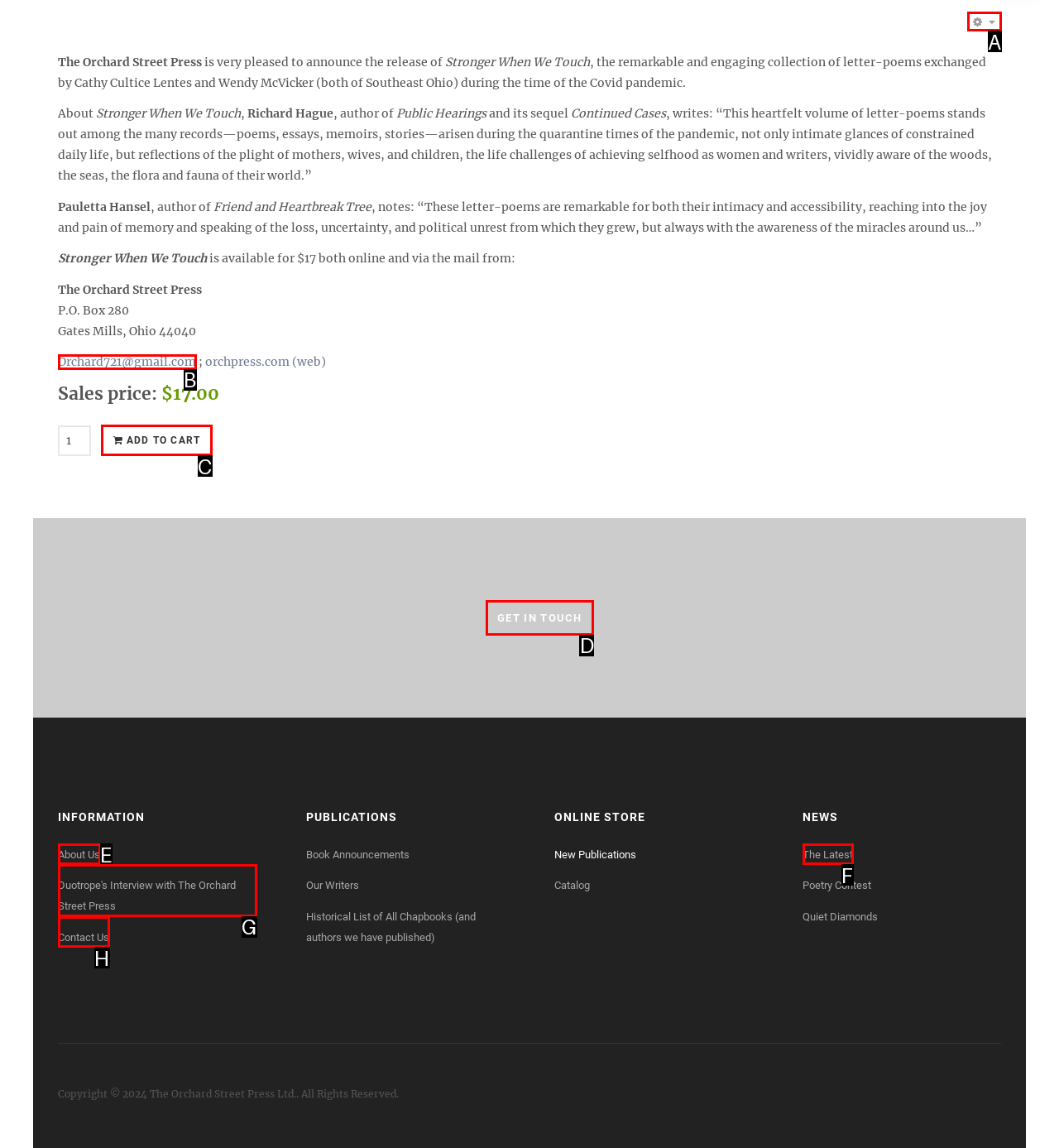Choose the HTML element that best fits the given description: The Latest. Answer by stating the letter of the option.

F